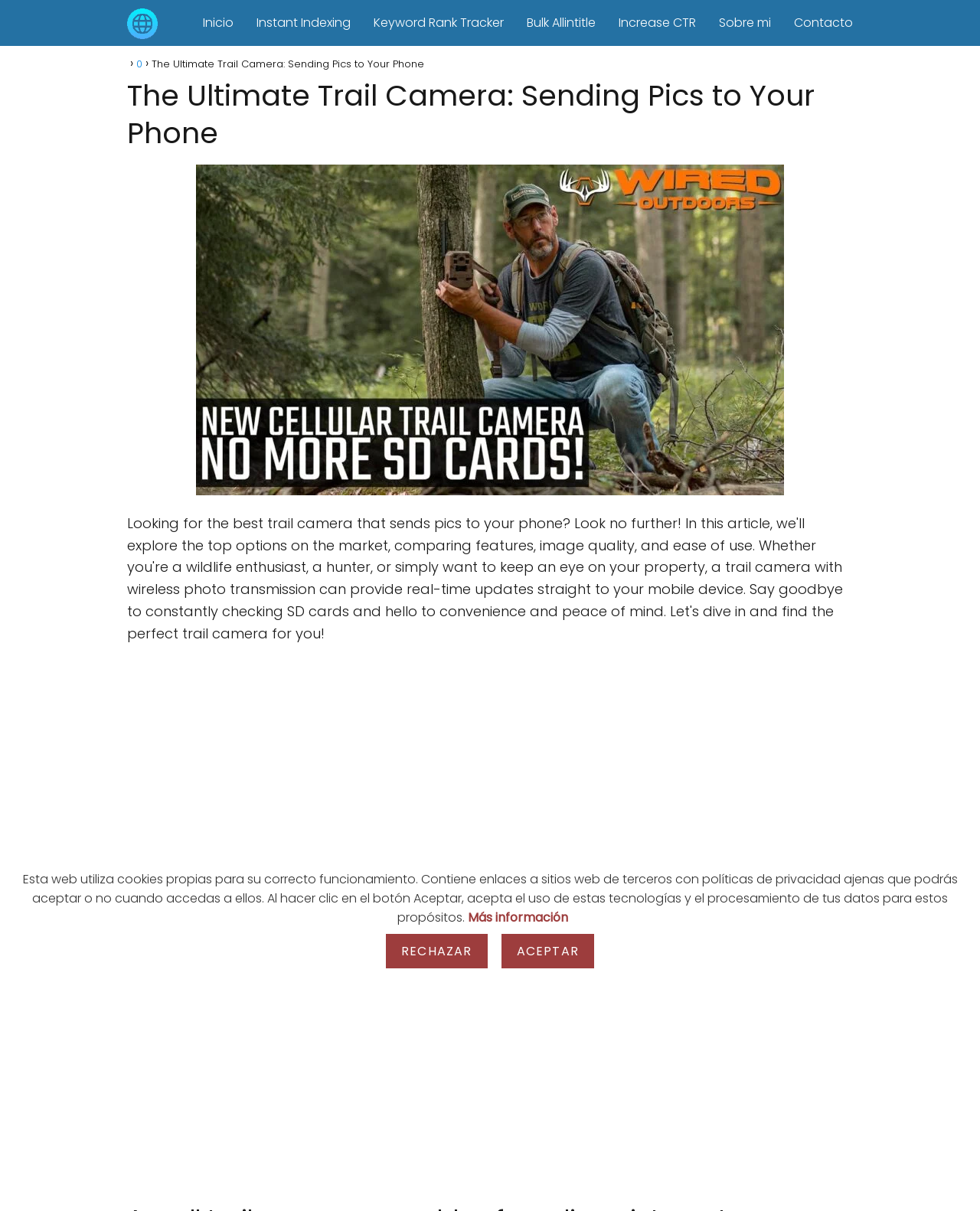Locate the bounding box coordinates of the clickable part needed for the task: "Click the 'Keyword Rank Tracker' link".

[0.381, 0.011, 0.514, 0.026]